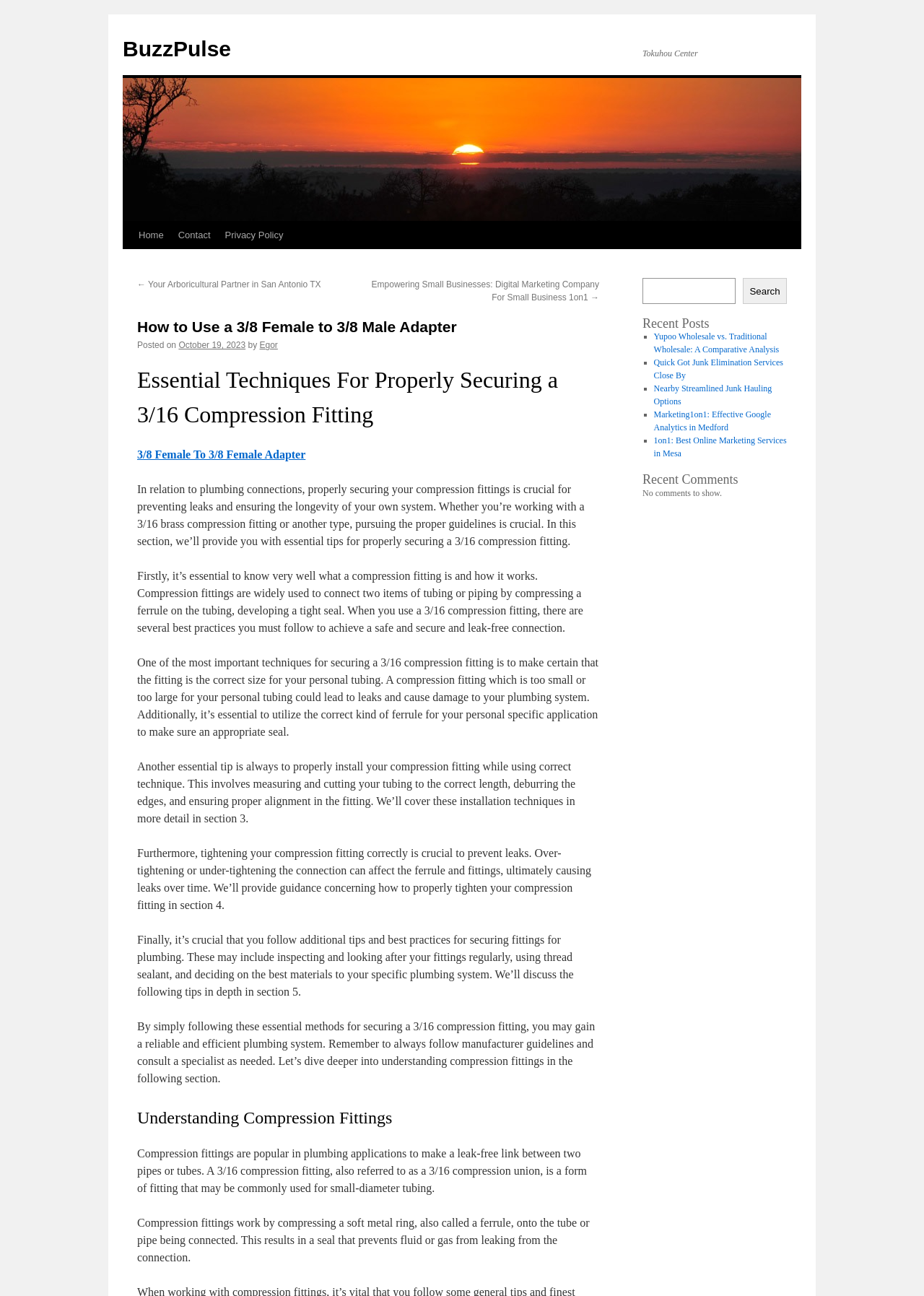Determine the bounding box for the UI element that matches this description: "October 19, 2023".

[0.193, 0.263, 0.266, 0.27]